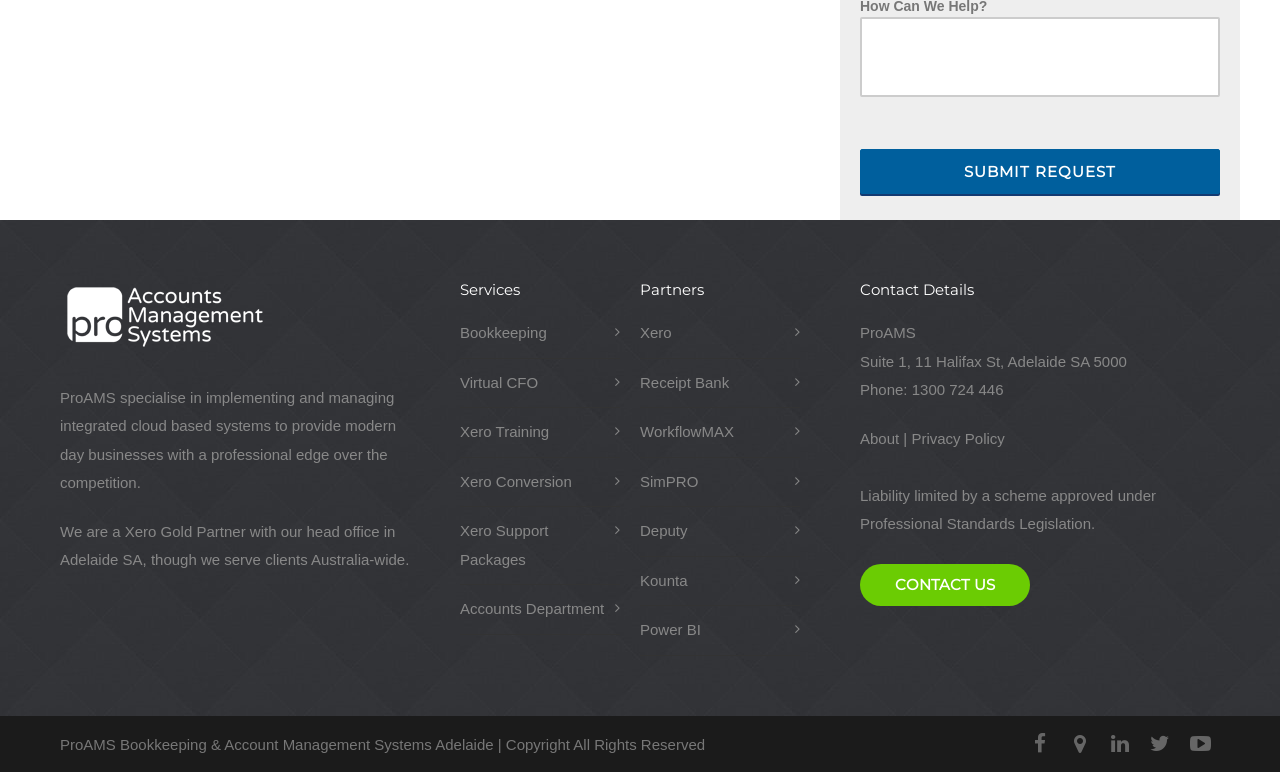What is the company's head office location?
Provide a detailed and extensive answer to the question.

The company's head office location is Adelaide SA, which can be found in the StaticText elements with the texts 'Adelaide' and 'SA' in the Contact Details section.